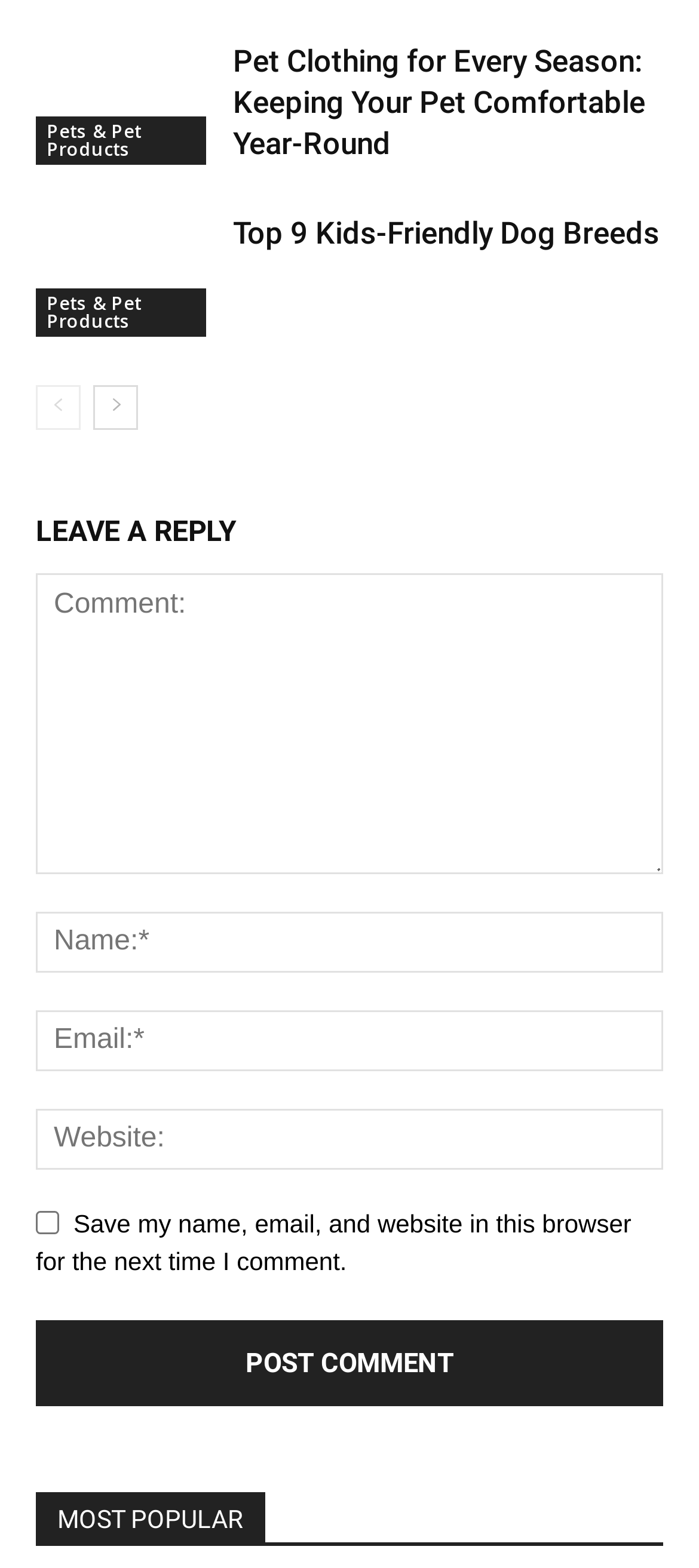Provide the bounding box coordinates, formatted as (top-left x, top-left y, bottom-right x, bottom-right y), with all values being floating point numbers between 0 and 1. Identify the bounding box of the UI element that matches the description: Social Media

[0.762, 0.911, 0.949, 0.928]